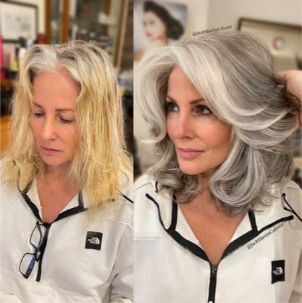Give a concise answer using only one word or phrase for this question:
Is the setting a professional environment?

Yes